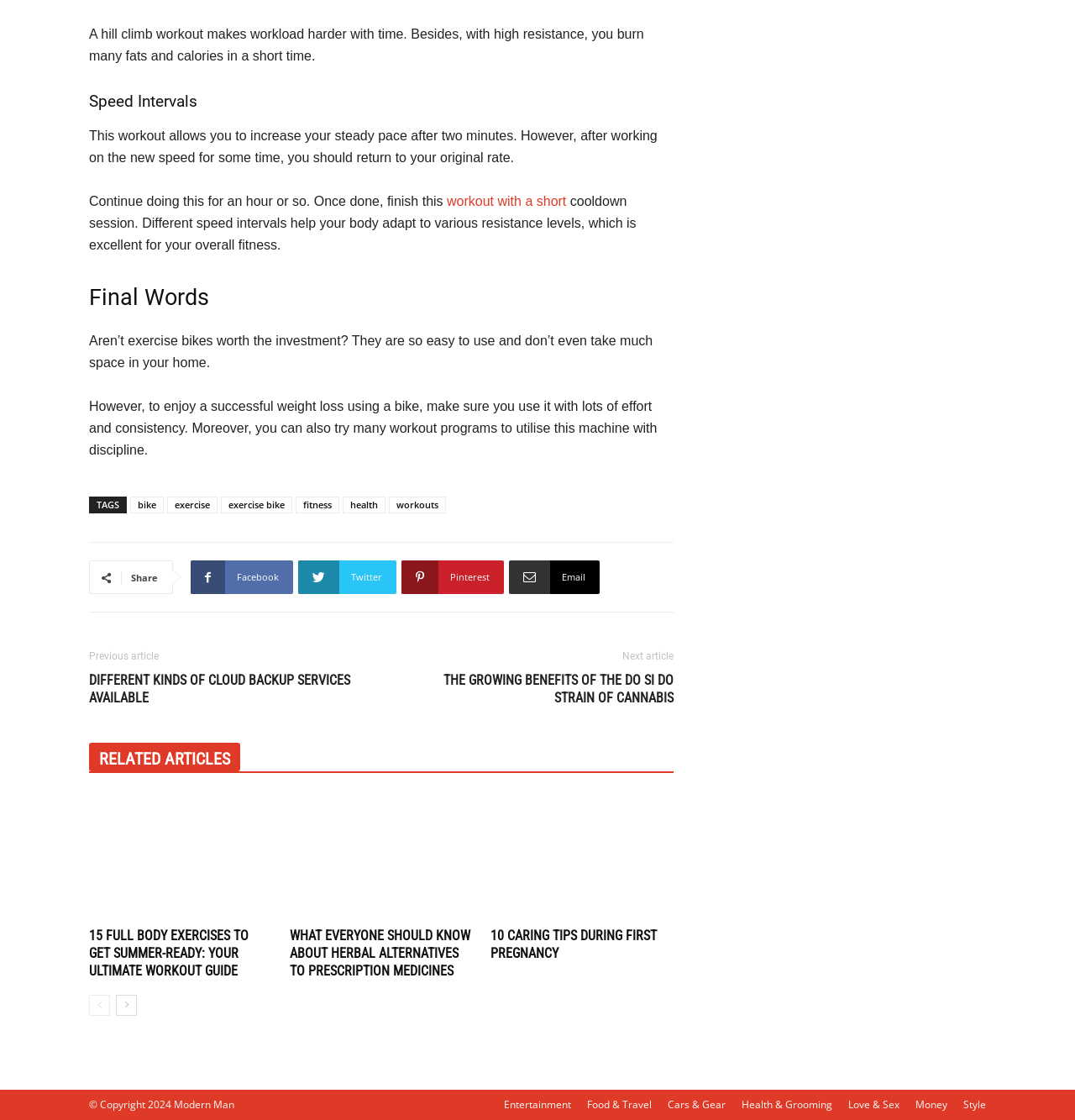Please determine the bounding box coordinates of the element's region to click for the following instruction: "Share on Facebook".

[0.177, 0.5, 0.273, 0.53]